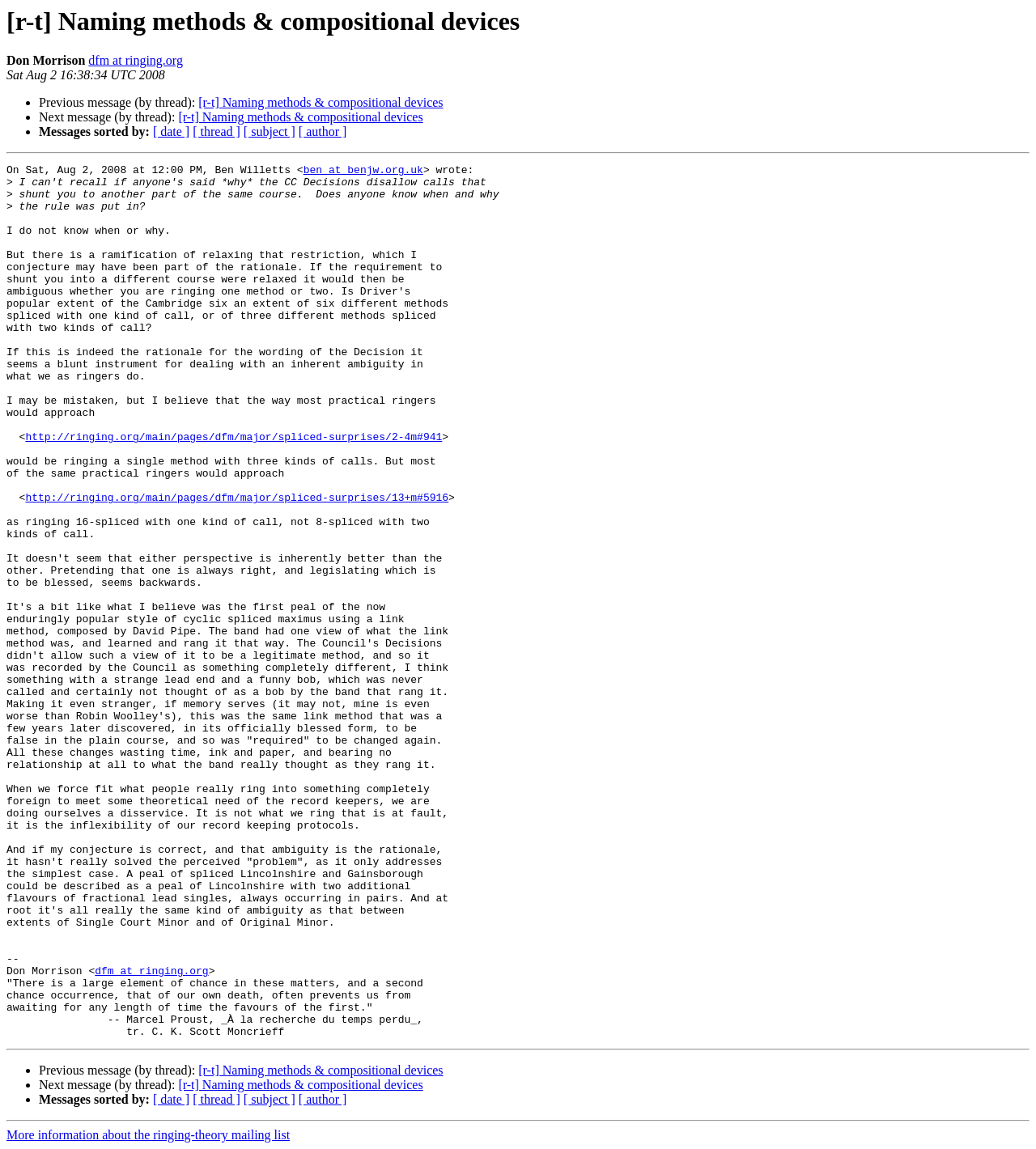Locate and provide the bounding box coordinates for the HTML element that matches this description: "http://ringing.org/main/pages/dfm/major/spliced-surprises/2-4m#941".

[0.025, 0.376, 0.428, 0.386]